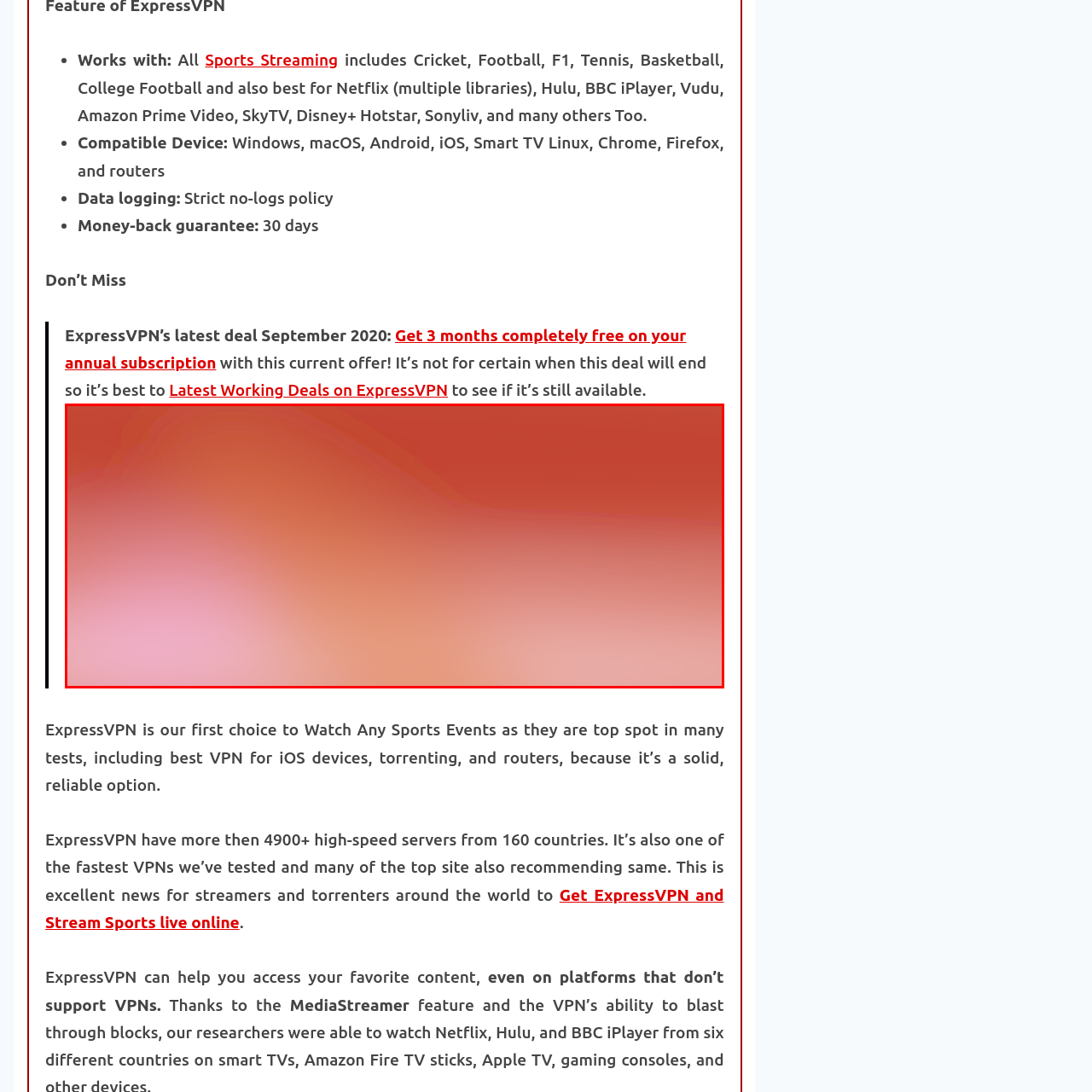Pay attention to the content inside the red bounding box and deliver a detailed answer to the following question based on the image's details: What type of users is this graphic ideal for?

This graphic is ideal for users interested in reliable VPN solutions, especially for streaming various content worldwide, as it promotes ExpressVPN as a standout choice for enhancing online privacy and accessing streaming services.